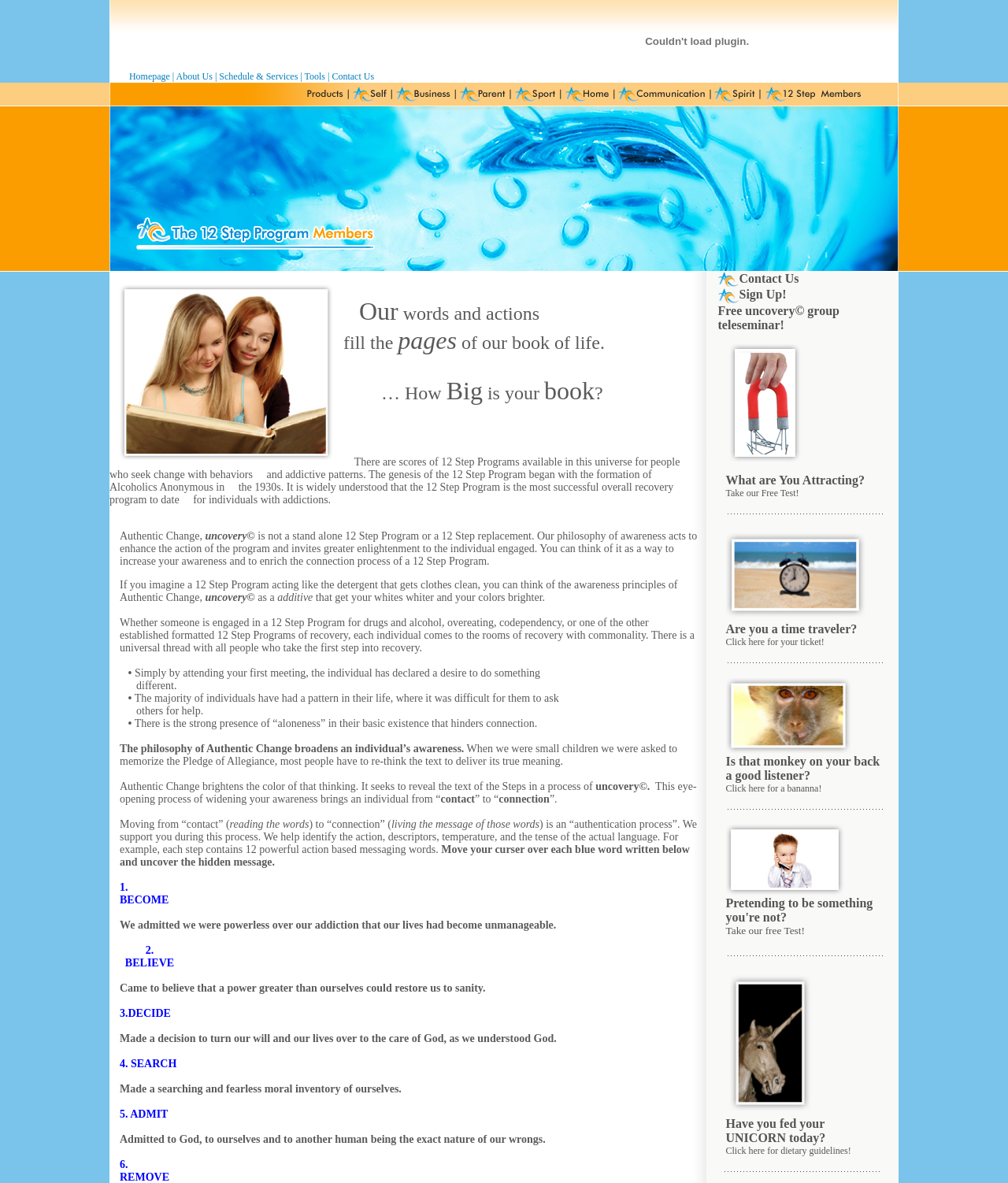Identify the bounding box coordinates of the section that should be clicked to achieve the task described: "Go to the 'Table of Contents'".

None